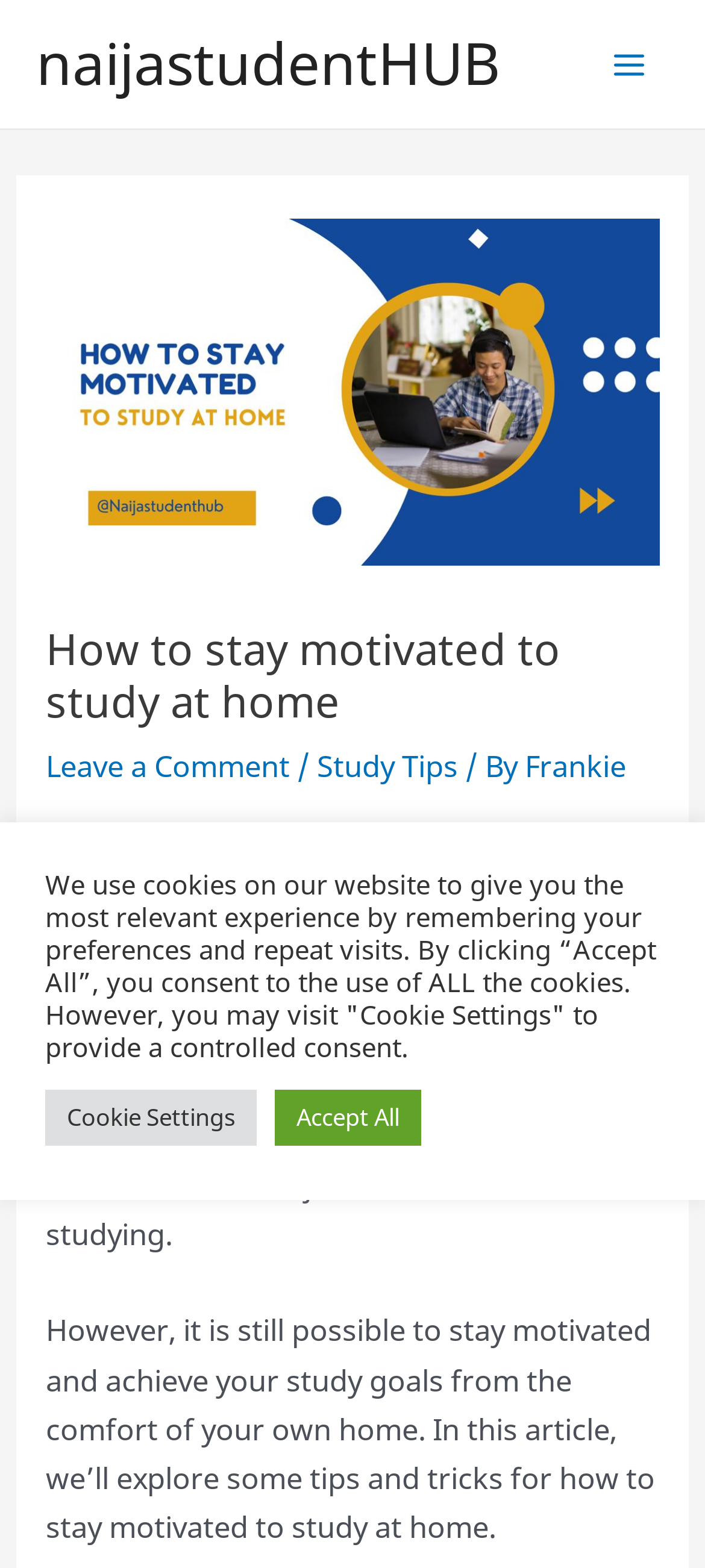Given the description Leave a Comment, predict the bounding box coordinates of the UI element. Ensure the coordinates are in the format (top-left x, top-left y, bottom-right x, bottom-right y) and all values are between 0 and 1.

[0.065, 0.475, 0.411, 0.502]